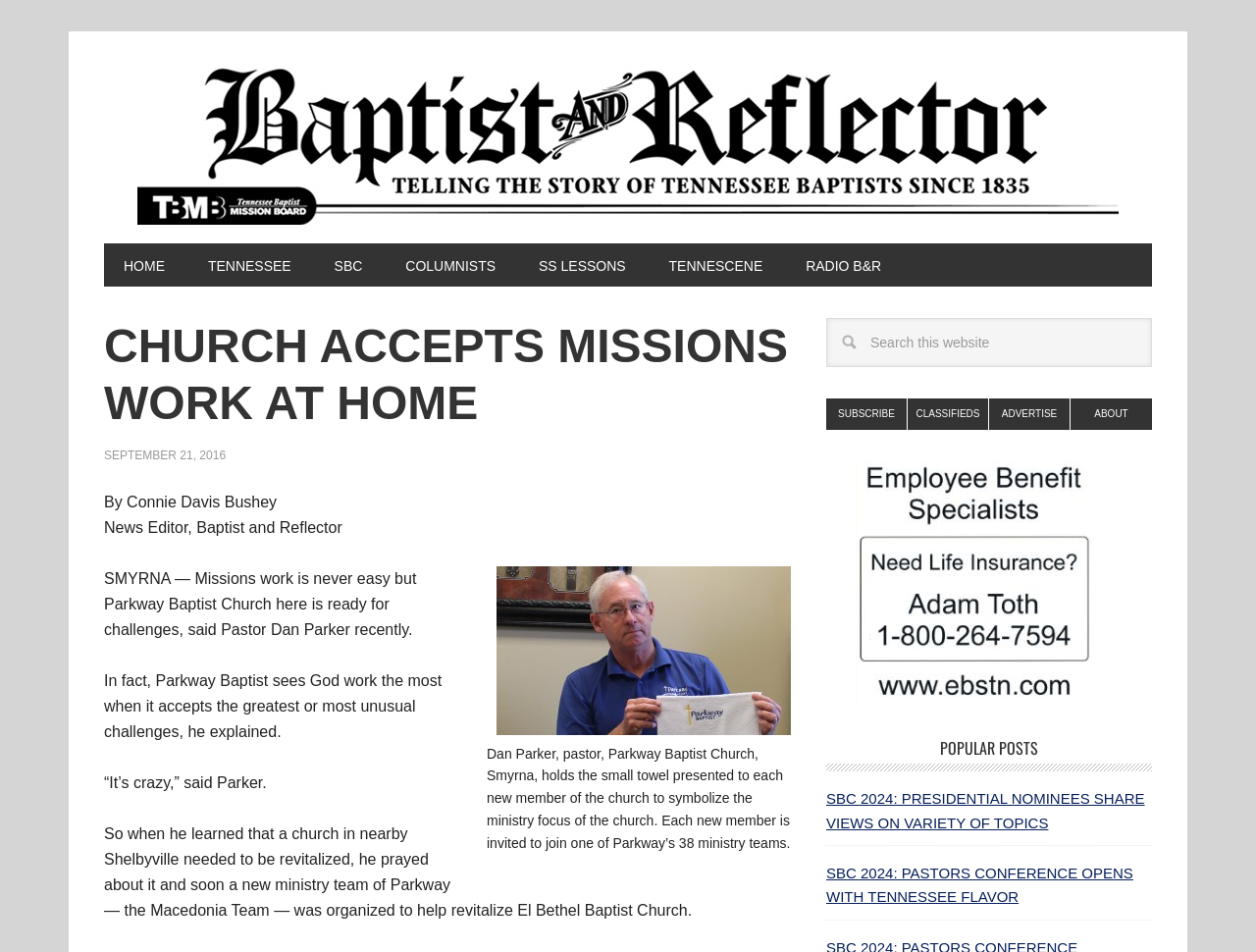Please identify the bounding box coordinates of the clickable region that I should interact with to perform the following instruction: "Search this website". The coordinates should be expressed as four float numbers between 0 and 1, i.e., [left, top, right, bottom].

[0.658, 0.334, 0.917, 0.386]